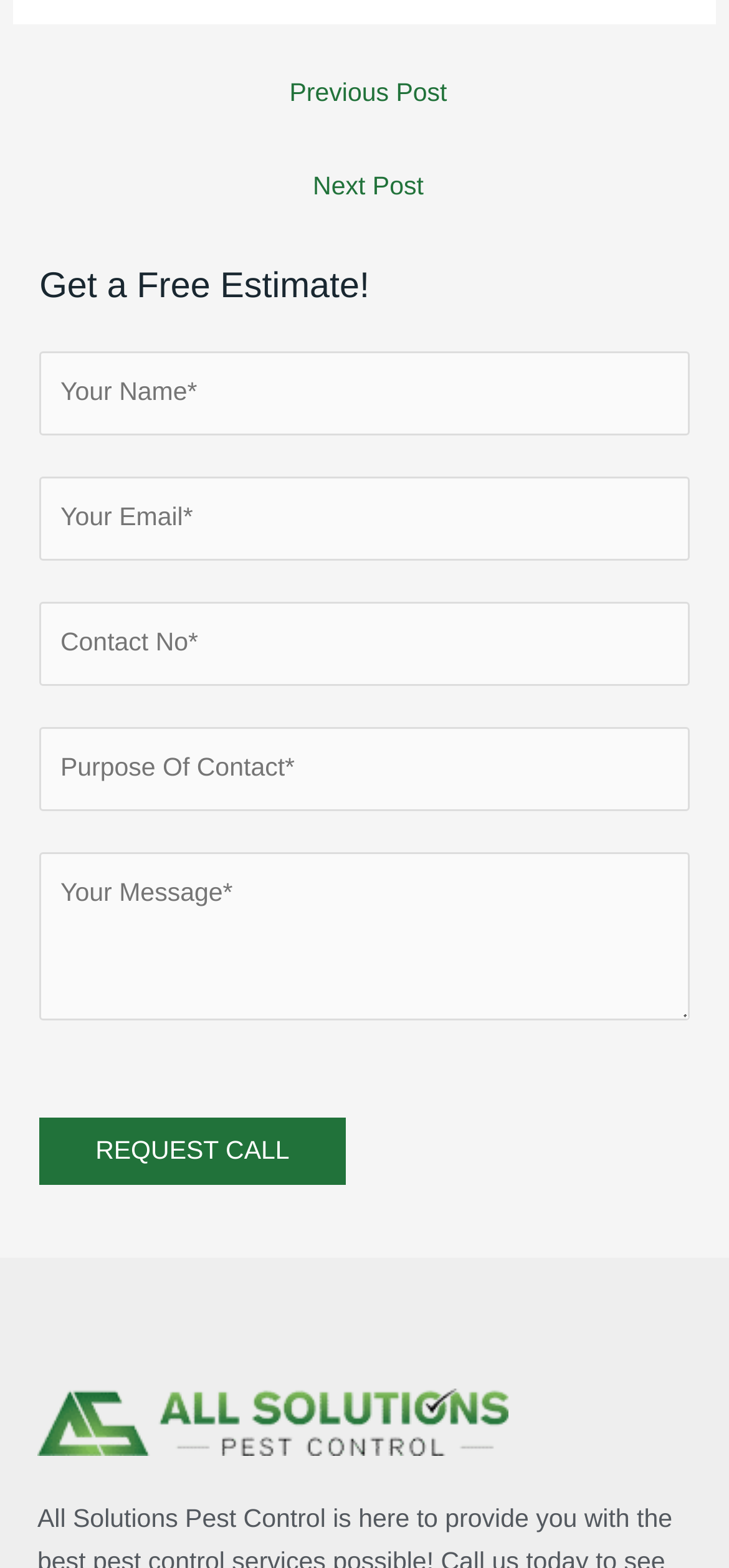Given the webpage screenshot, identify the bounding box of the UI element that matches this description: "value="REQUEST CALL"".

[0.054, 0.713, 0.474, 0.755]